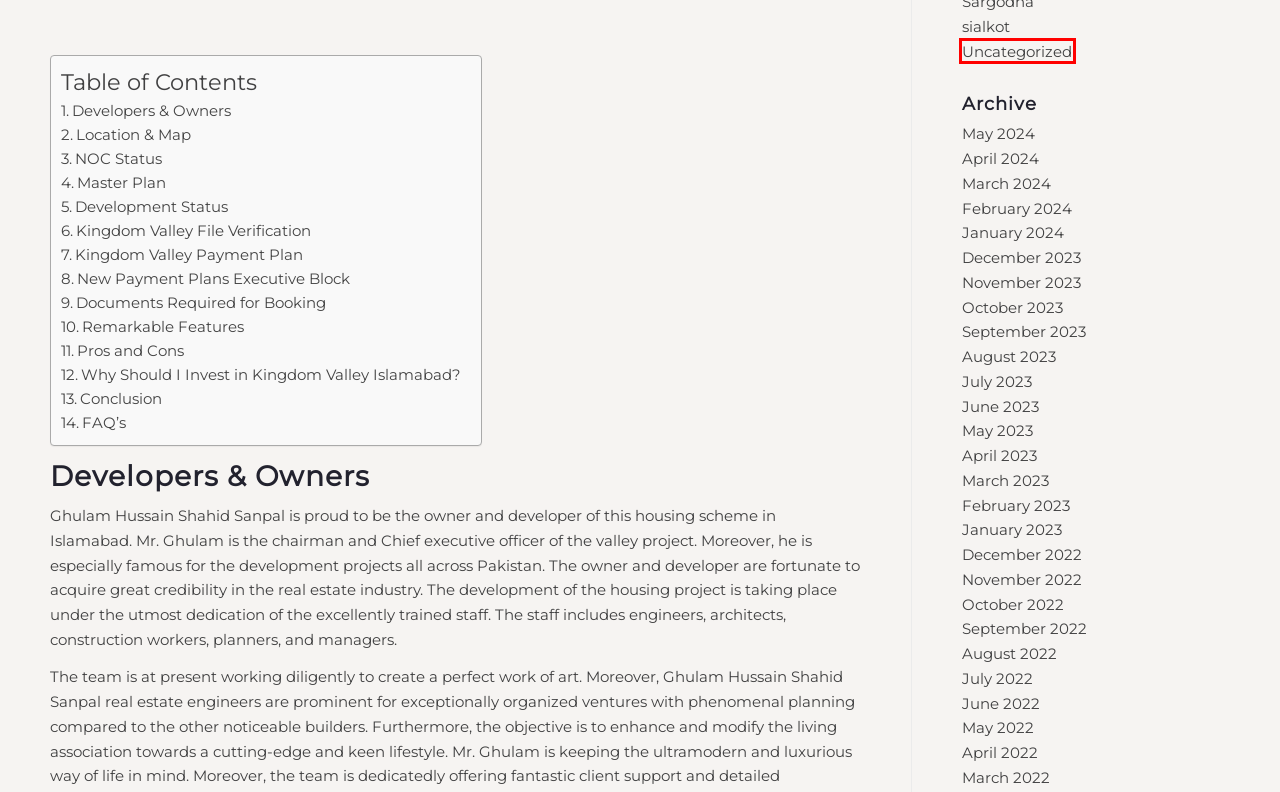A screenshot of a webpage is given with a red bounding box around a UI element. Choose the description that best matches the new webpage shown after clicking the element within the red bounding box. Here are the candidates:
A. February 2023 - Estate Land Marketing
B. November 2022 - Estate Land Marketing
C. October 2023 - Estate Land Marketing
D. March 2023 - Estate Land Marketing
E. November 2023 - Estate Land Marketing
F. July 2023 - Estate Land Marketing
G. Uncategorized - Estate Land Marketing
H. January 2024 - Estate Land Marketing

G